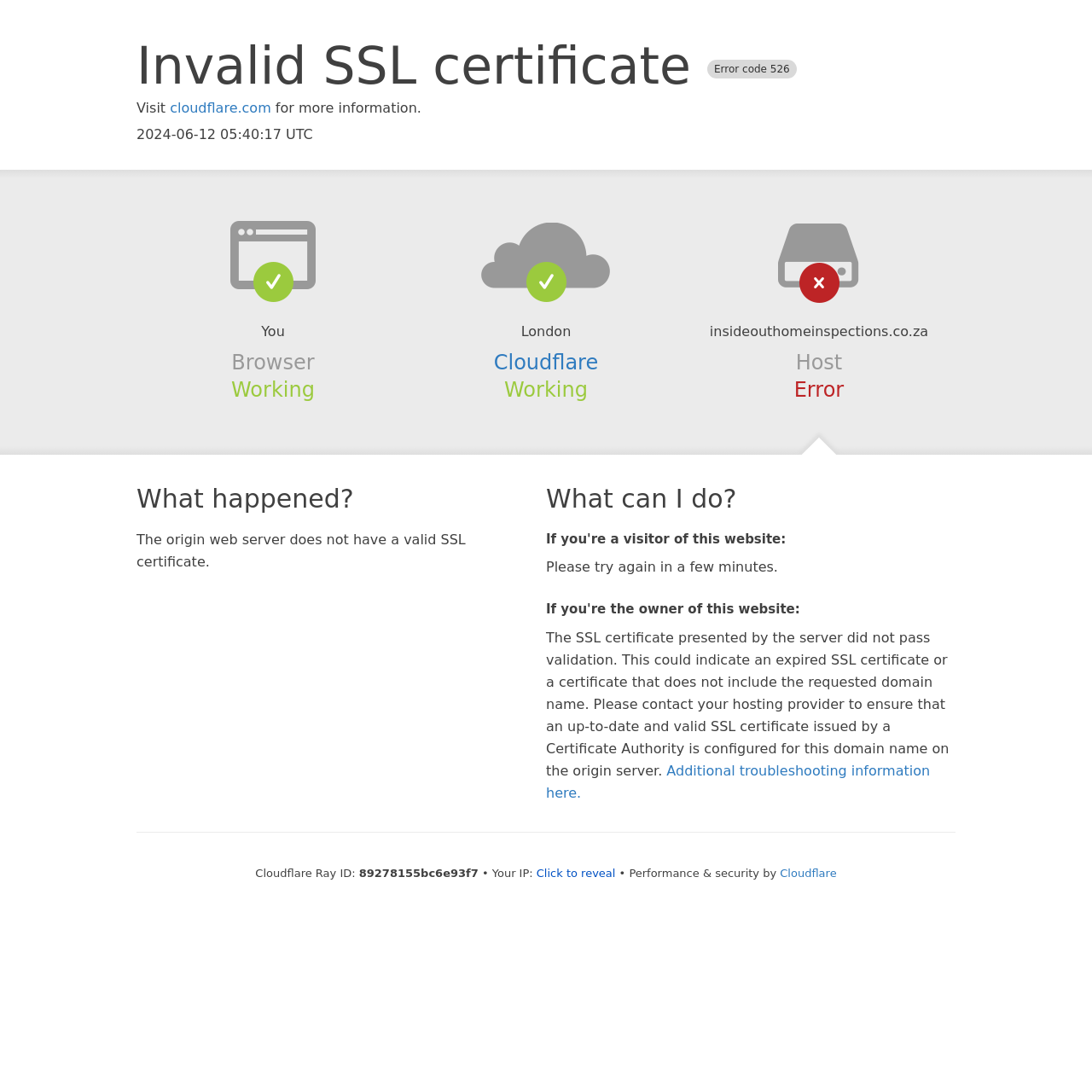Create a detailed summary of all the visual and textual information on the webpage.

The webpage appears to be an error page, specifically an SSL certificate error page. At the top, there is a heading that reads "Invalid SSL certificate Error code 526". Below this heading, there is a link to "cloudflare.com" with a brief description. The current date and time, "2024-06-12 05:40:17 UTC", is displayed nearby.

The page is divided into sections, with headings such as "Browser", "Cloudflare", and "Host". Under the "Browser" section, there is a brief description of the browser's status. The "Cloudflare" section contains a link to "Cloudflare" and a description of its status. The "Host" section displays the domain name "insideouthomeinspections.co.za" and a description of its status.

Further down the page, there are sections titled "What happened?" and "What can I do?". The "What happened?" section explains that the origin web server does not have a valid SSL certificate. The "What can I do?" section provides guidance for visitors and owners of the website, with separate headings and descriptions for each.

At the bottom of the page, there is a section with technical information, including the "Cloudflare Ray ID" and the user's IP address, which can be revealed by clicking a button. The page is secured and optimized by Cloudflare, as indicated by a link and a brief description at the very bottom.